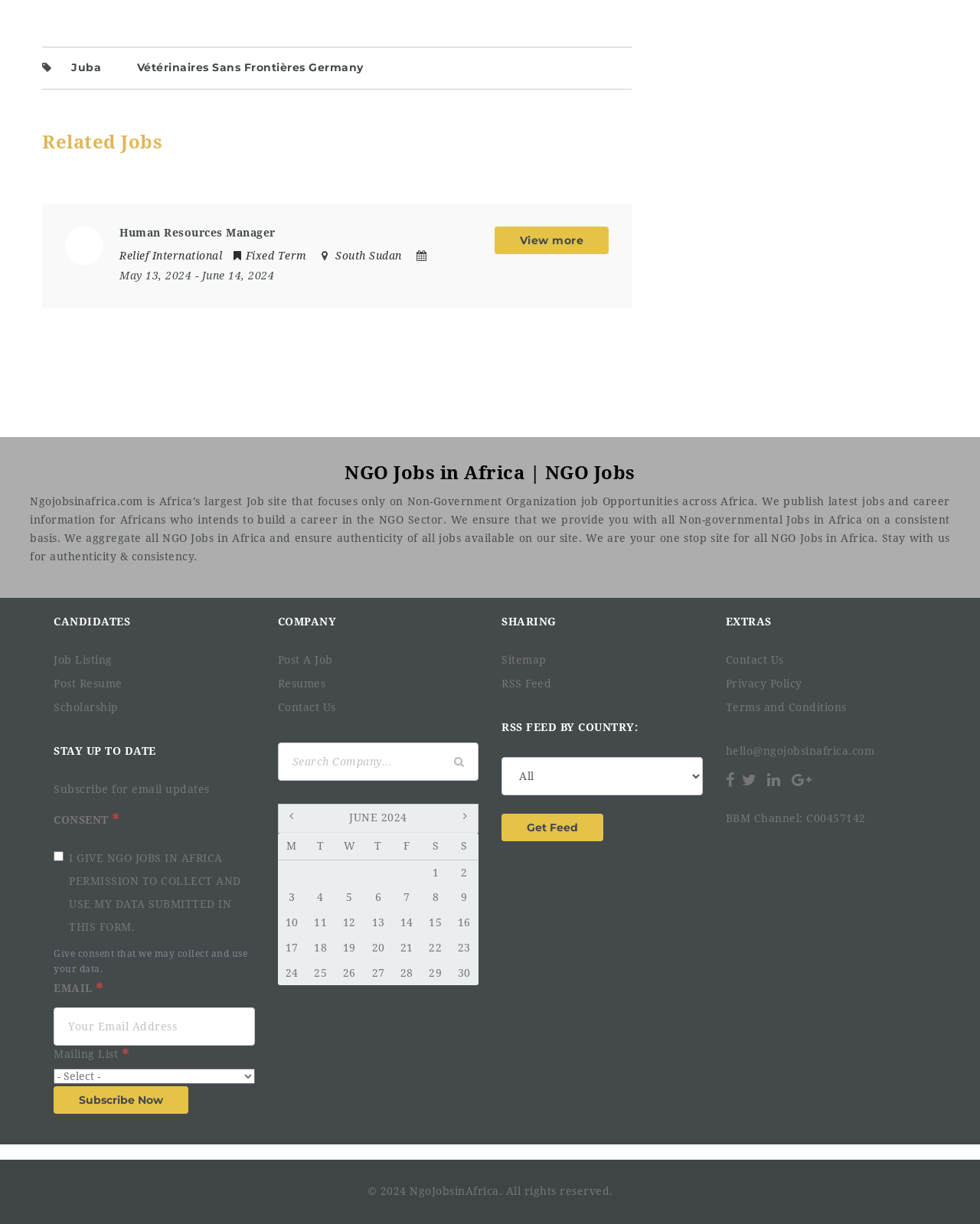Based on the element description: "Vétérinaires Sans Frontières Germany", identify the bounding box coordinates for this UI element. The coordinates must be four float numbers between 0 and 1, listed as [left, top, right, bottom].

[0.127, 0.278, 0.383, 0.295]